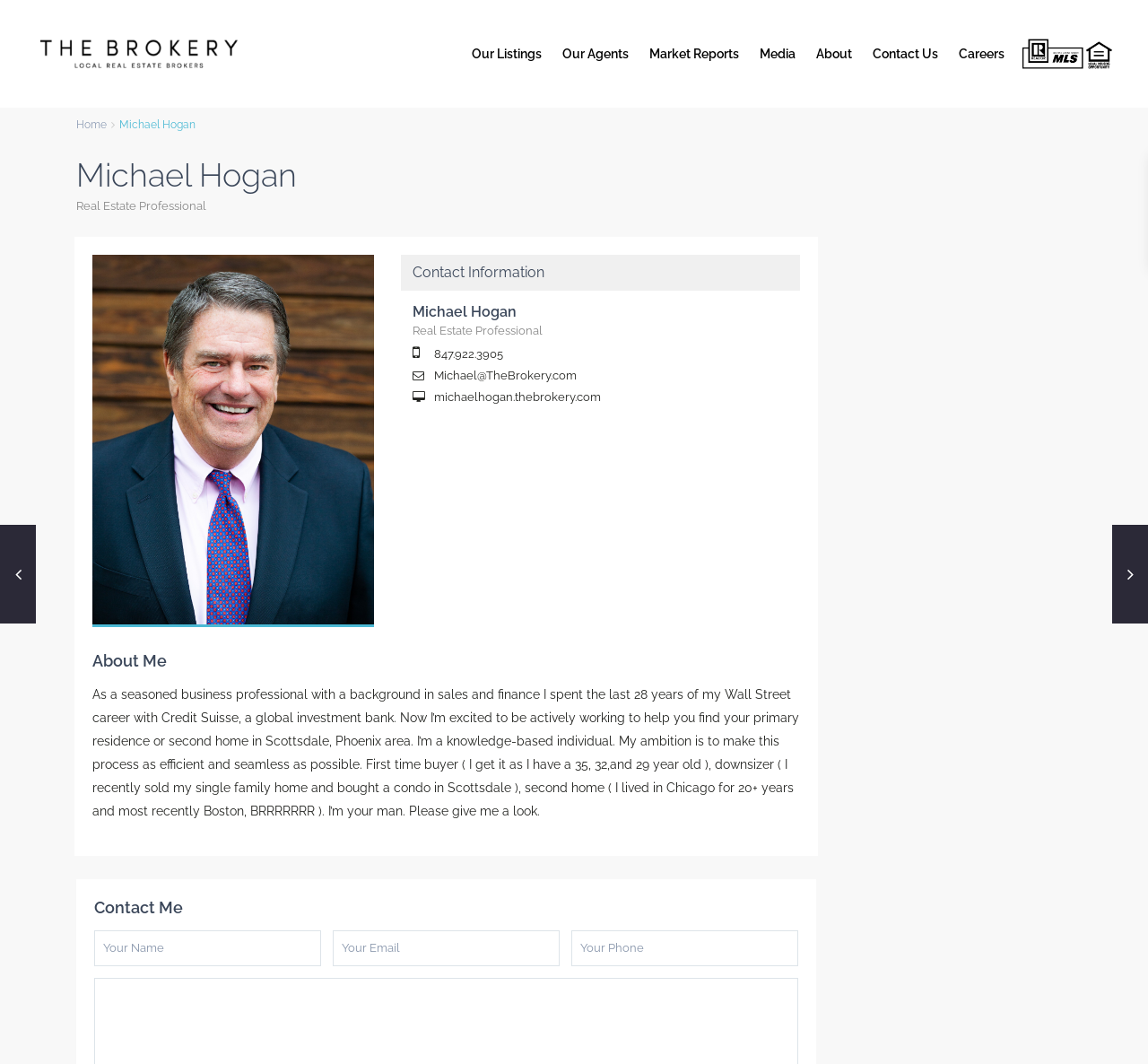Show the bounding box coordinates for the element that needs to be clicked to execute the following instruction: "Click on the 'Our Listings' link". Provide the coordinates in the form of four float numbers between 0 and 1, i.e., [left, top, right, bottom].

[0.403, 0.0, 0.48, 0.101]